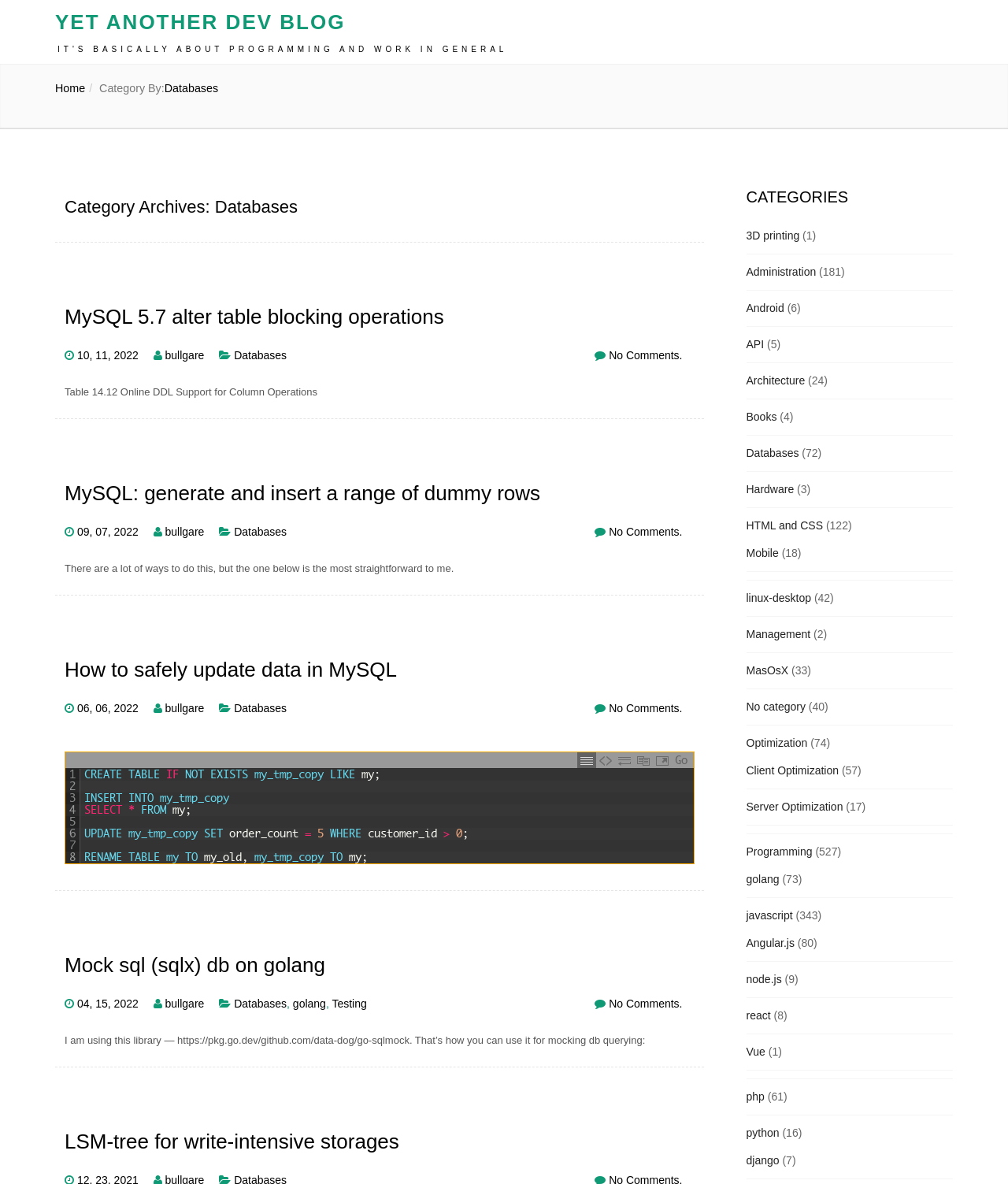What is the purpose of the buttons 'Включить/Отключить нумерацию строк', 'Включить/Отключить подсветку кода', and 'Включить/Отключить перенос строк'?
Use the image to give a comprehensive and detailed response to the question.

The purpose of the buttons 'Включить/Отключить нумерацию строк', 'Включить/Отключить подсветку кода', and 'Включить/Отключить перенос строк' can be inferred by their names and their location next to the code block, suggesting that they are used for code formatting.